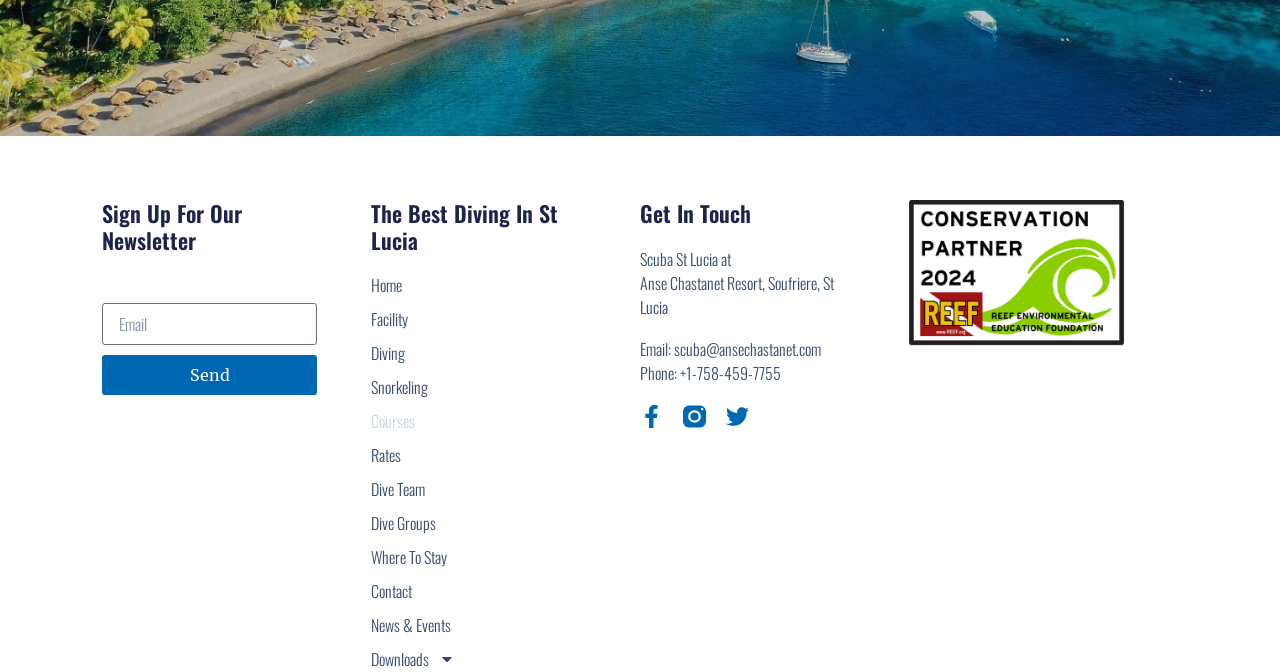Where is the diving facility located?
Please utilize the information in the image to give a detailed response to the question.

I found the location of the diving facility by looking at the static text element that says 'Anse Chastanet Resort, Soufriere, St Lucia' below the 'Scuba St Lucia at' text.